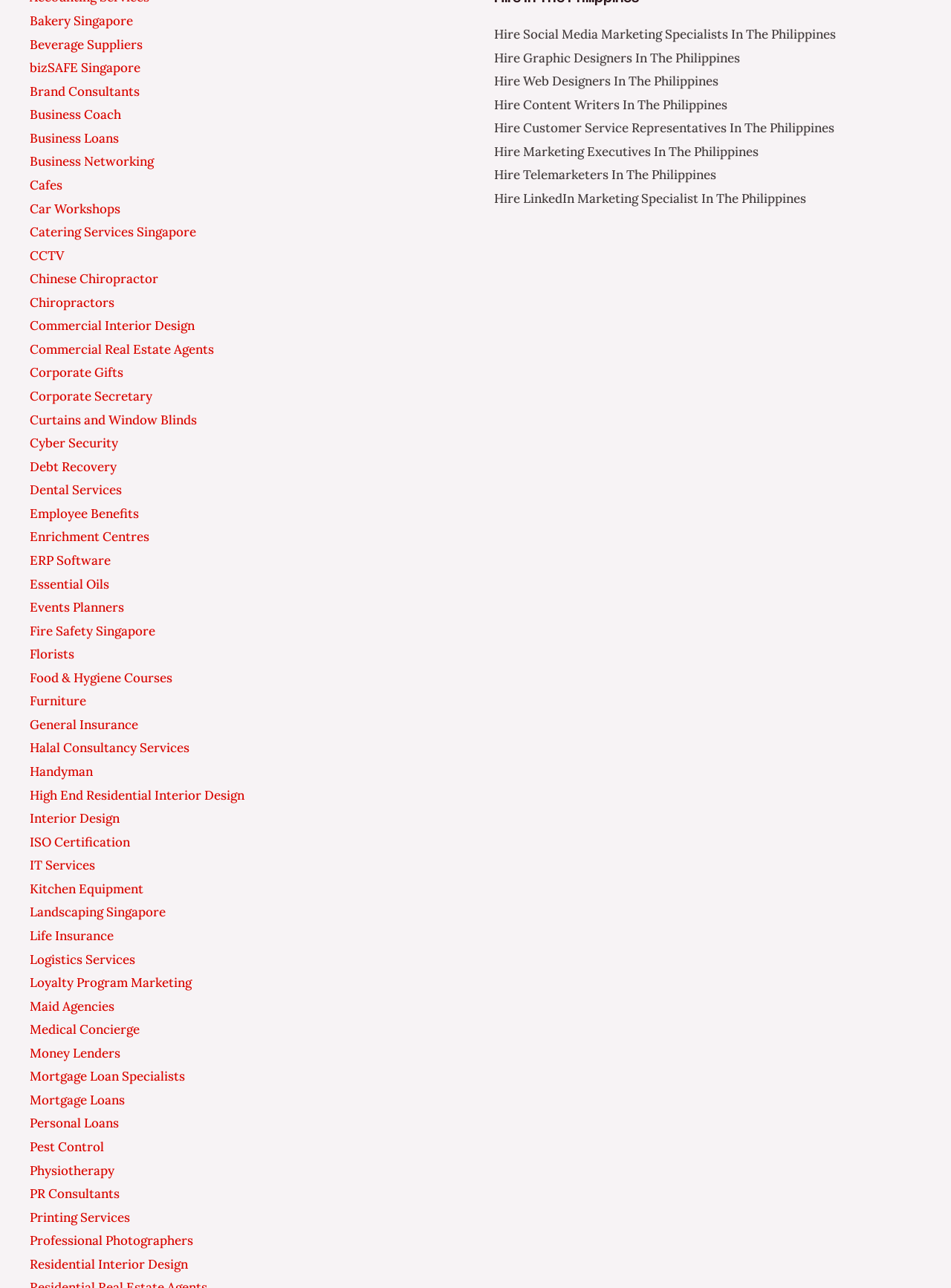Please give a succinct answer using a single word or phrase:
What is the difference between 'Commercial Interior Design' and 'Residential Interior Design'?

Target audience